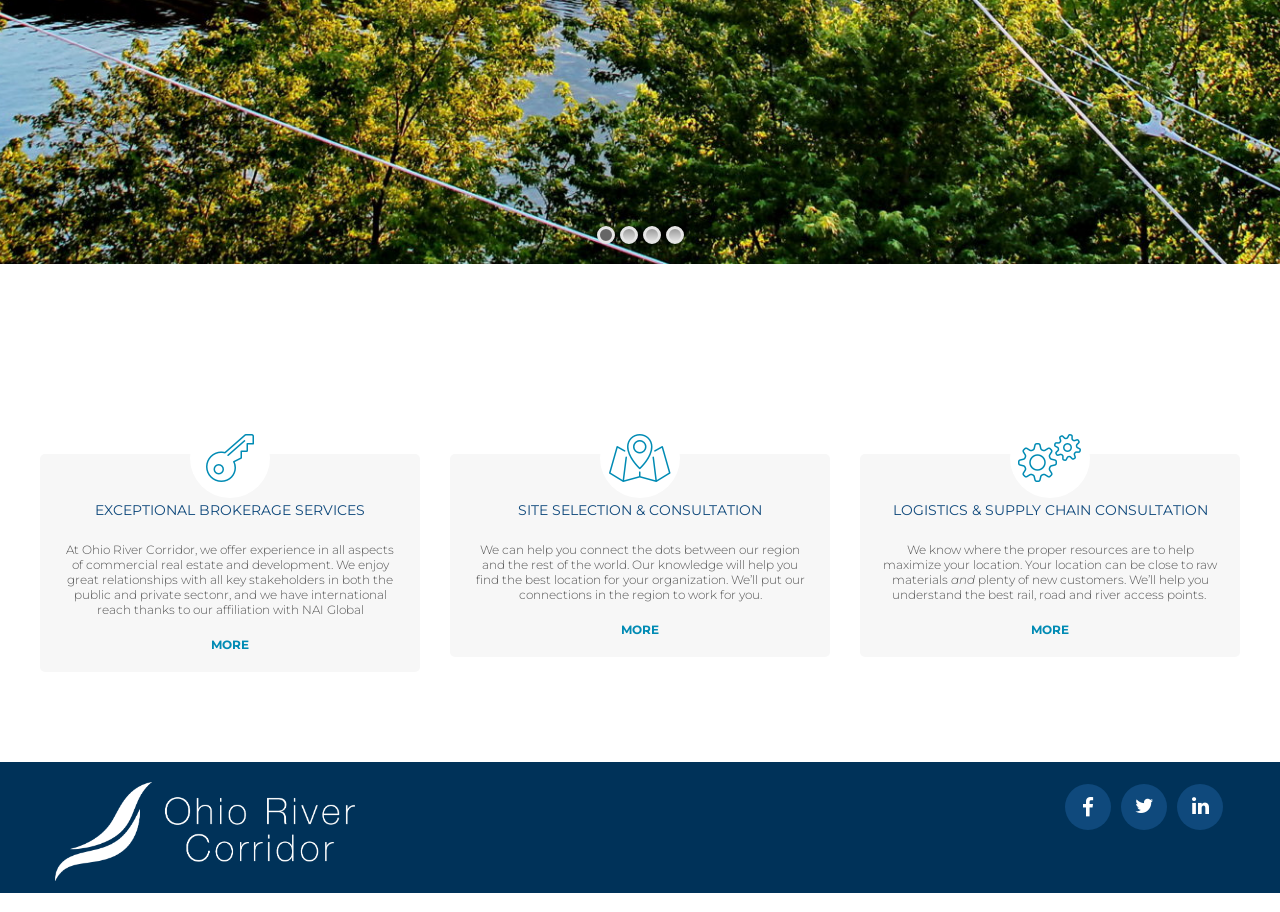Respond to the question below with a single word or phrase: What is the purpose of the 'MORE' links?

To provide more information